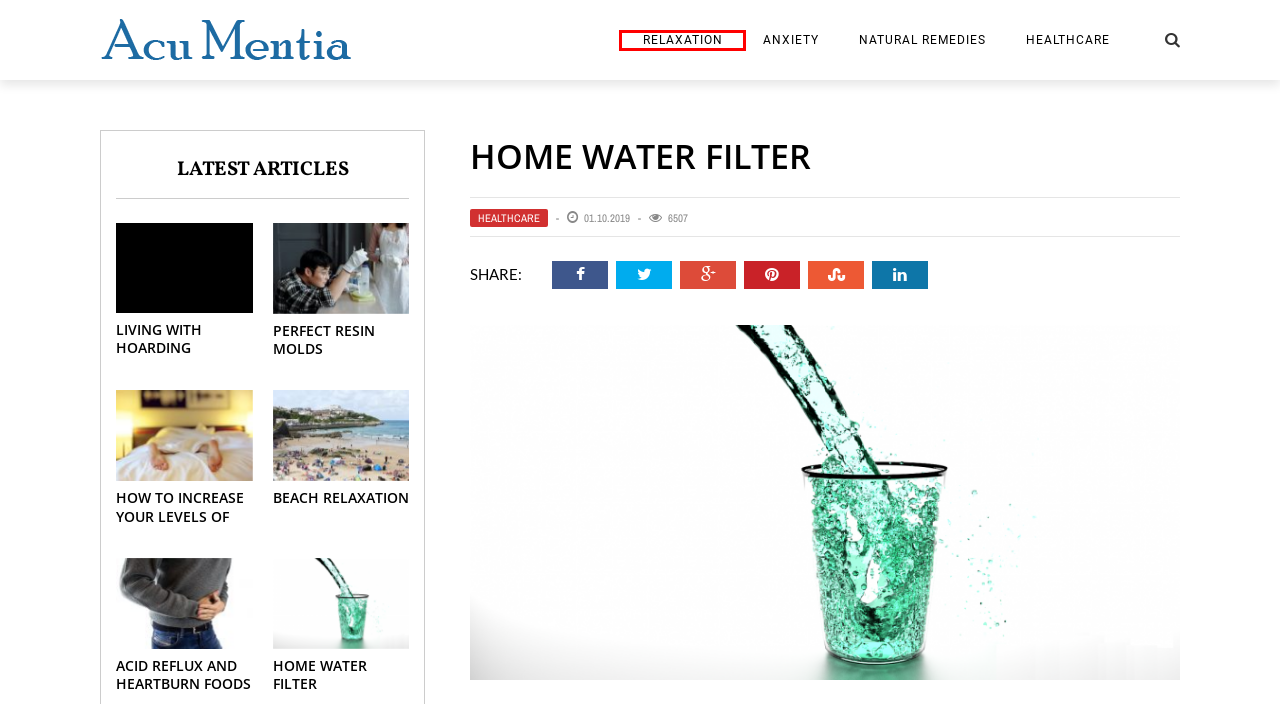Observe the provided screenshot of a webpage with a red bounding box around a specific UI element. Choose the webpage description that best fits the new webpage after you click on the highlighted element. These are your options:
A. Living With Hoarding Disorder | Acu Mentia
B. Anxiety | Acu Mentia
C. Acu Mentia - Relaxation Techniques
D. Perfect Resin Molds | Acu Mentia
E. Natural Remedies | Acu Mentia
F. Healthcare | Acu Mentia
G. Beach Relaxation | Acu Mentia
H. Relaxation | Acu Mentia

H